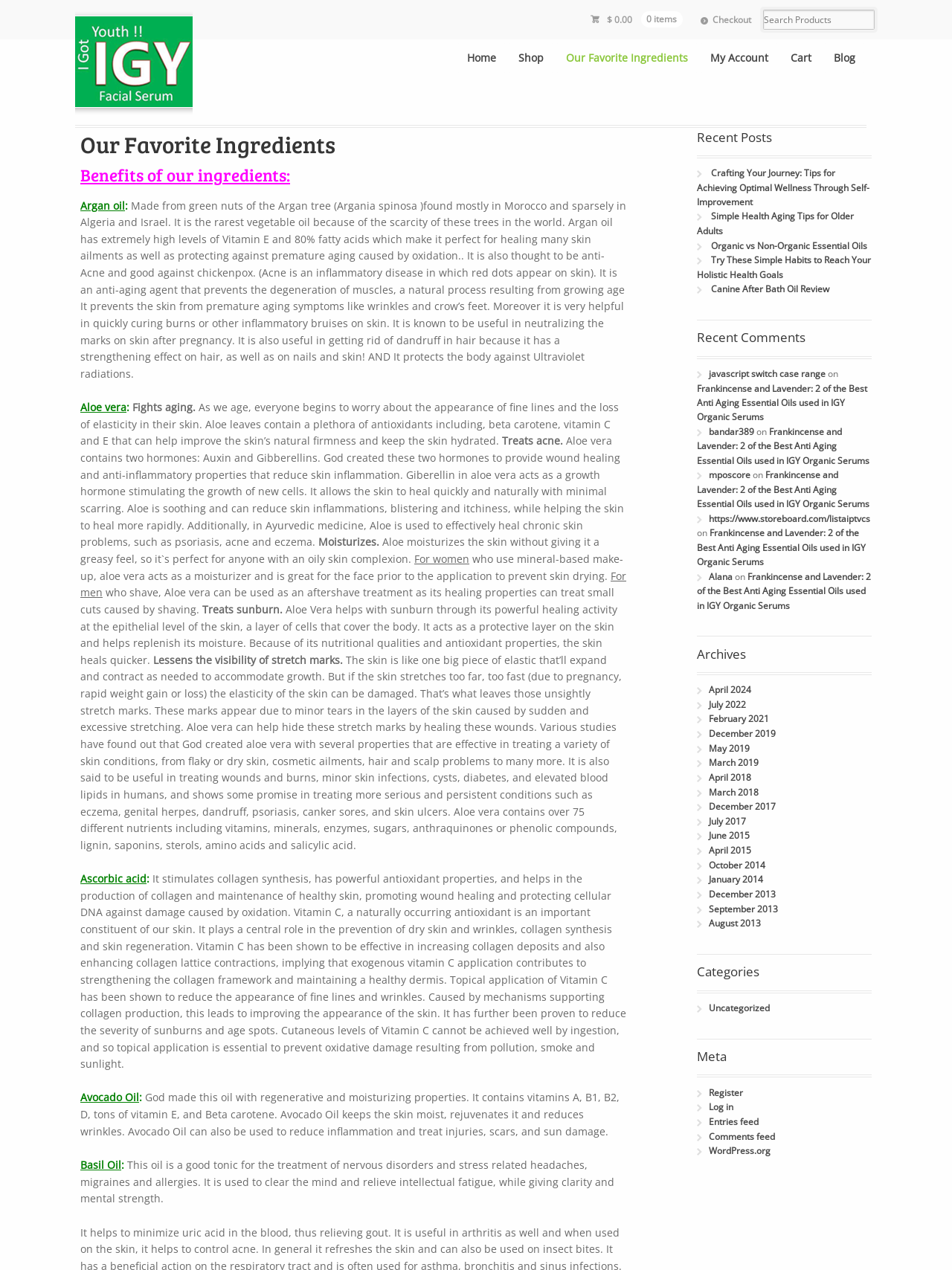How many recent posts are listed on the webpage? Based on the image, give a response in one word or a short phrase.

5